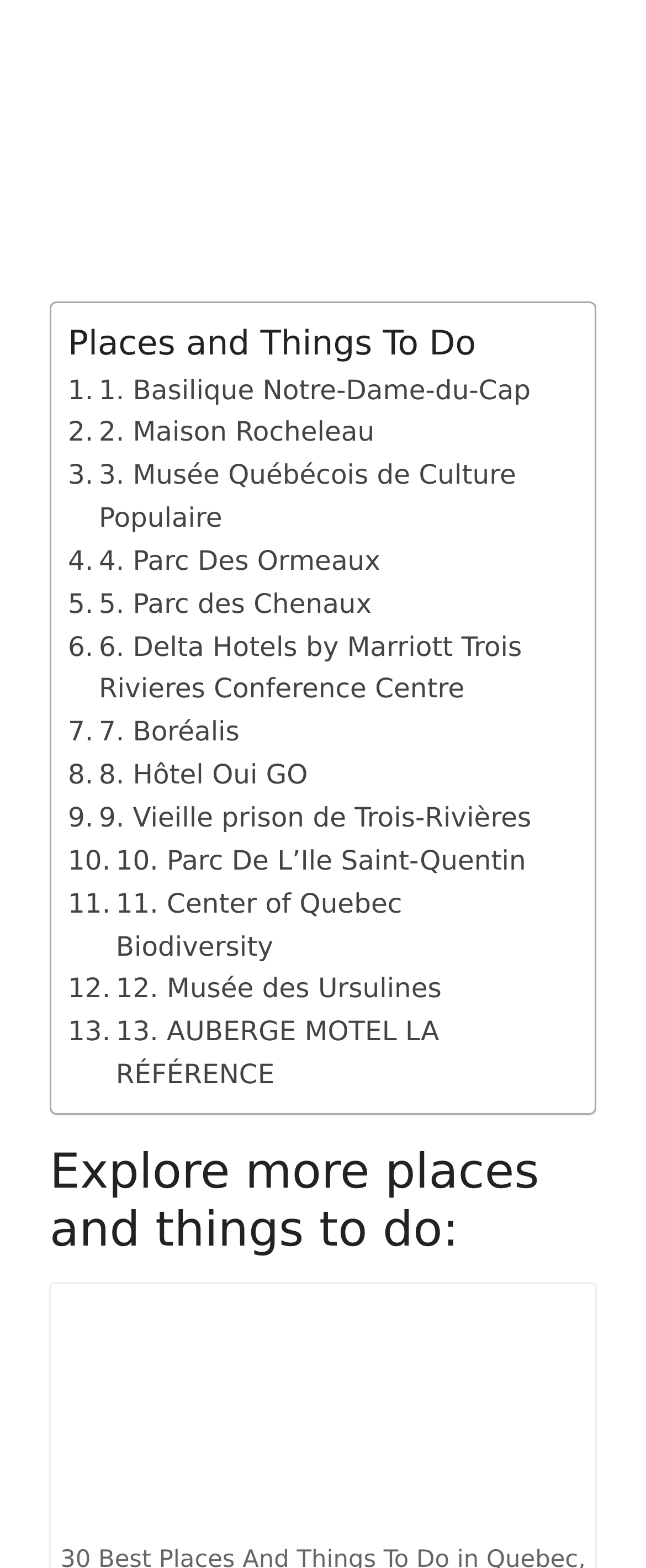What is the text of the 5th link?
Please provide a comprehensive answer based on the details in the screenshot.

The text of the 5th link is obtained by looking at the link element with ID 335 which has the text '5. Parc des Chenaux'.